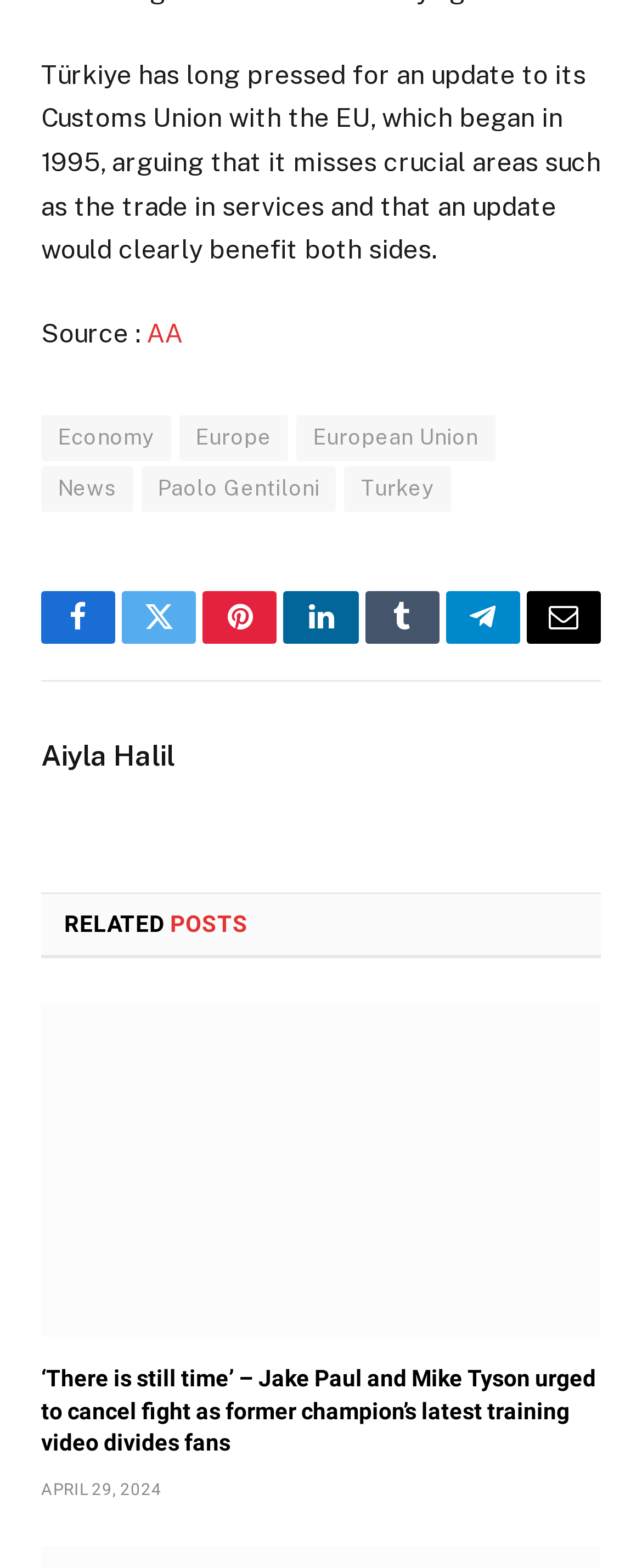What is the topic of the article?
Using the image, give a concise answer in the form of a single word or short phrase.

Turkey and EU Customs Union